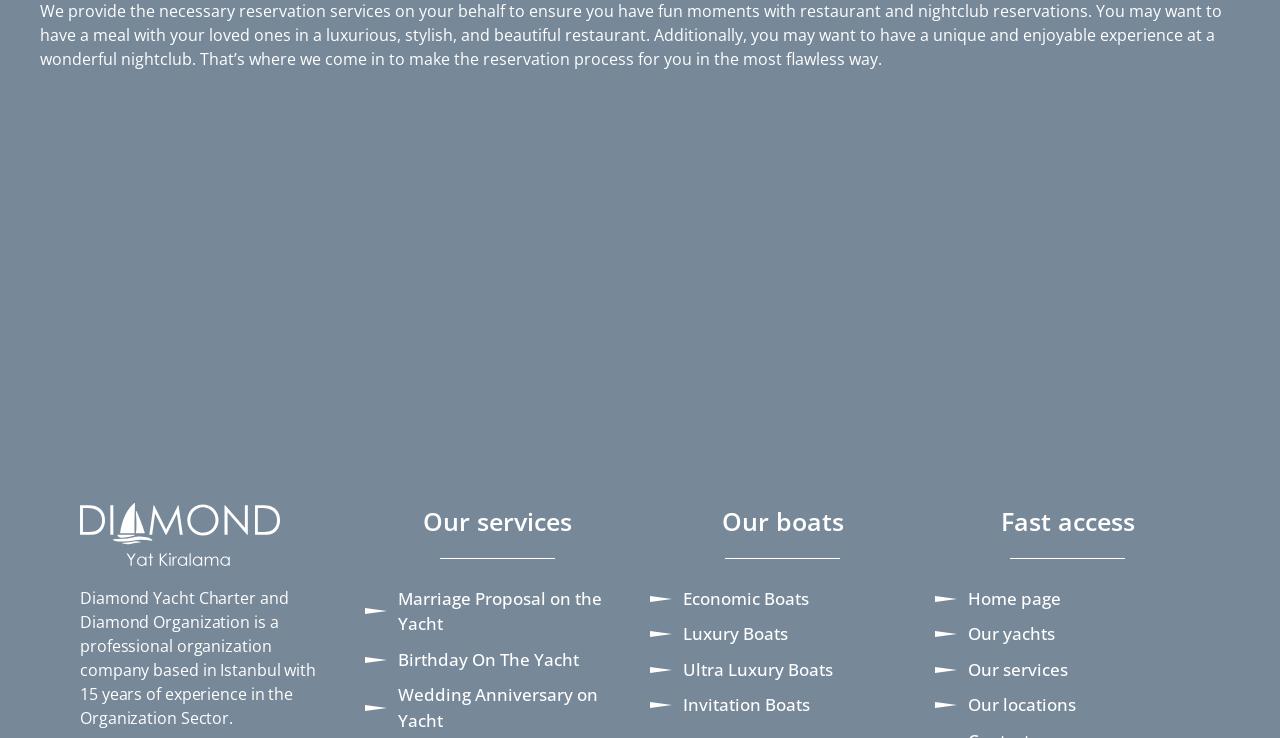Please mark the bounding box coordinates of the area that should be clicked to carry out the instruction: "View Luxury Boats".

[0.508, 0.842, 0.715, 0.876]